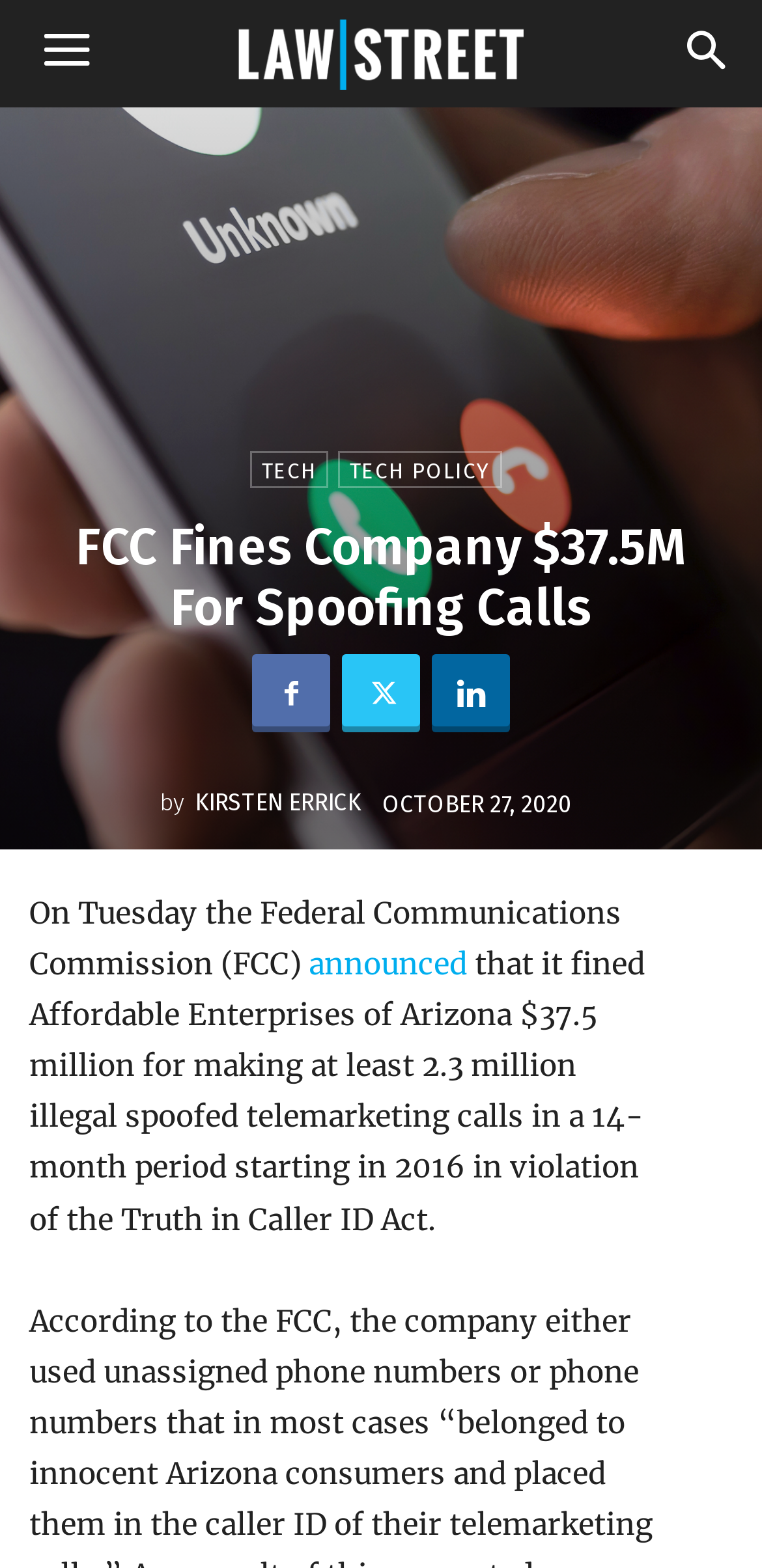Determine the bounding box coordinates in the format (top-left x, top-left y, bottom-right x, bottom-right y). Ensure all values are floating point numbers between 0 and 1. Identify the bounding box of the UI element described by: Tech

[0.328, 0.287, 0.431, 0.311]